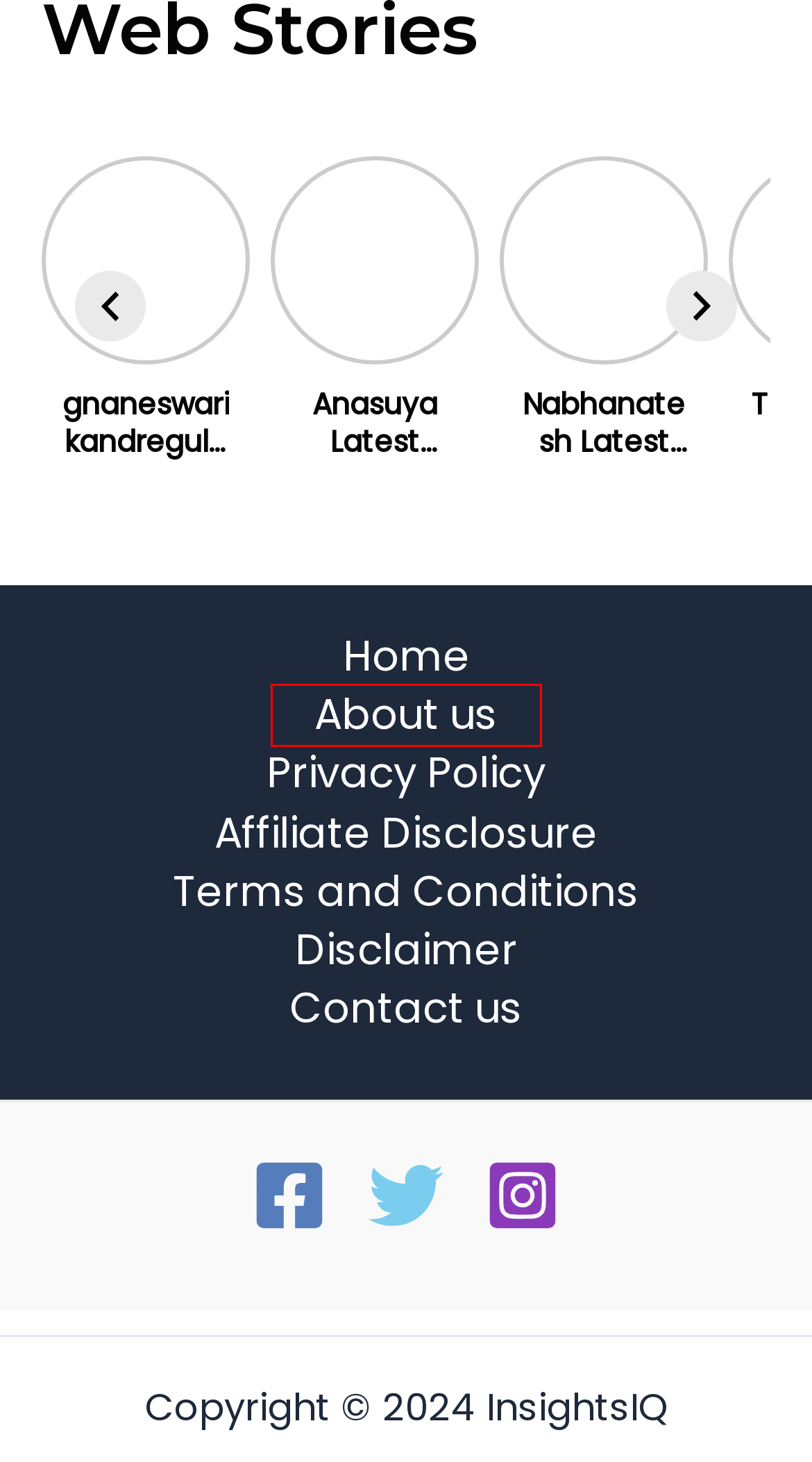You have a screenshot of a webpage with a red rectangle bounding box. Identify the best webpage description that corresponds to the new webpage after clicking the element within the red bounding box. Here are the candidates:
A. About Us | InsightsIQ
B. Terms And Conditions | InsightsIQ
C. News | InsightsIQ
D. Gnaneswari Kandregula Latest Hot Pics | InsightsIQ
E. Anasuya Latest Photos | InsightsIQ
F. Privacy Policy | InsightsIQ
G. Nabhanatesh Latest Photos | InsightsIQ
H. Disclaimer | InsightsIQ

A